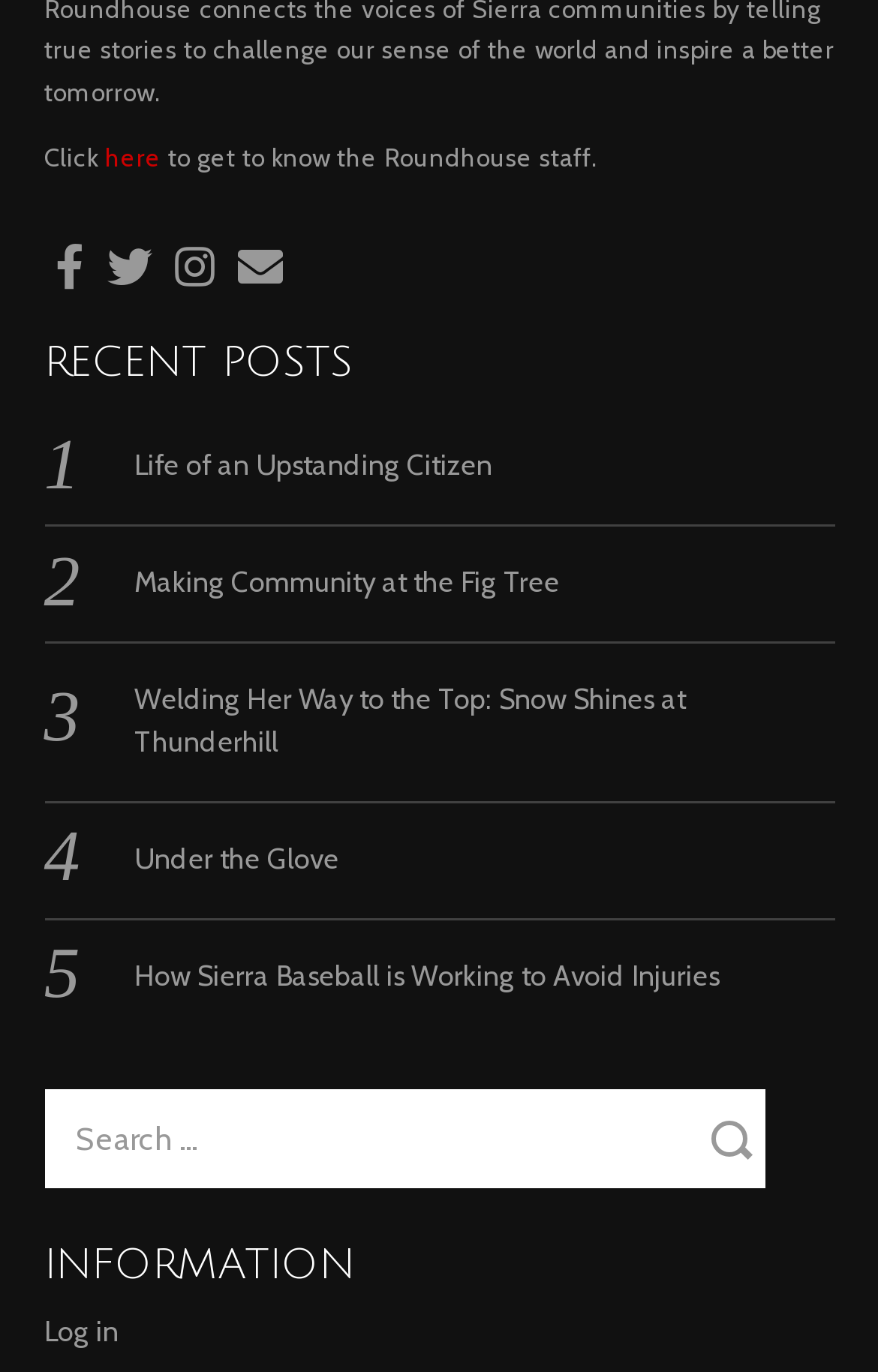Highlight the bounding box coordinates of the region I should click on to meet the following instruction: "Click the Facebook icon".

[0.05, 0.169, 0.109, 0.209]